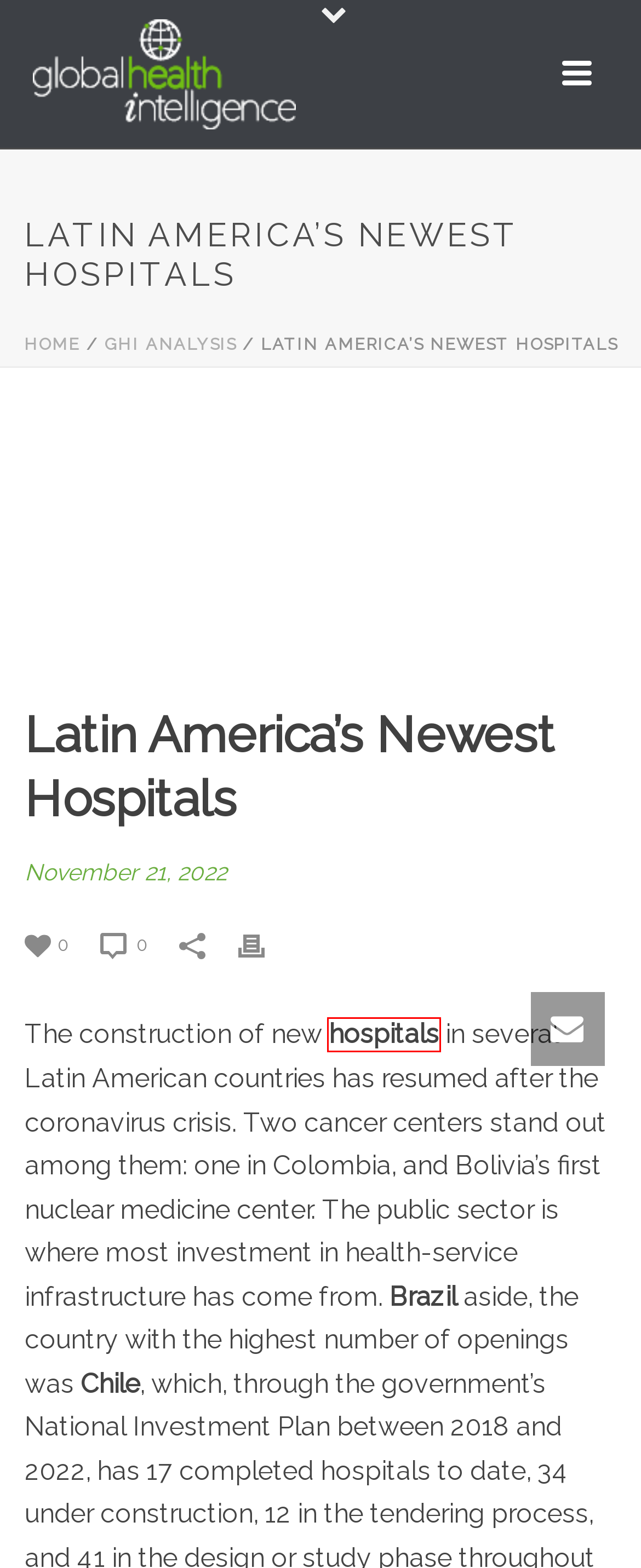Examine the screenshot of the webpage, noting the red bounding box around a UI element. Pick the webpage description that best matches the new page after the element in the red bounding box is clicked. Here are the candidates:
A. Best Hospitals in Brazil, Mexico and rest of Latin America
B. ShareScope Market Size and Share | Global Health Intelligence
C. Newest Medical Equipment/Devices in Brazilian Hospitals
D. Latin America Hospital and Medical Equipment Database
E. SurgiScope | Global Health Intelligence
F. GHI Analysis | Global Health Intelligence
G. dominican republic hospital data | Global Health Intelligence
H. November, 2022 | Global Health Intelligence

A